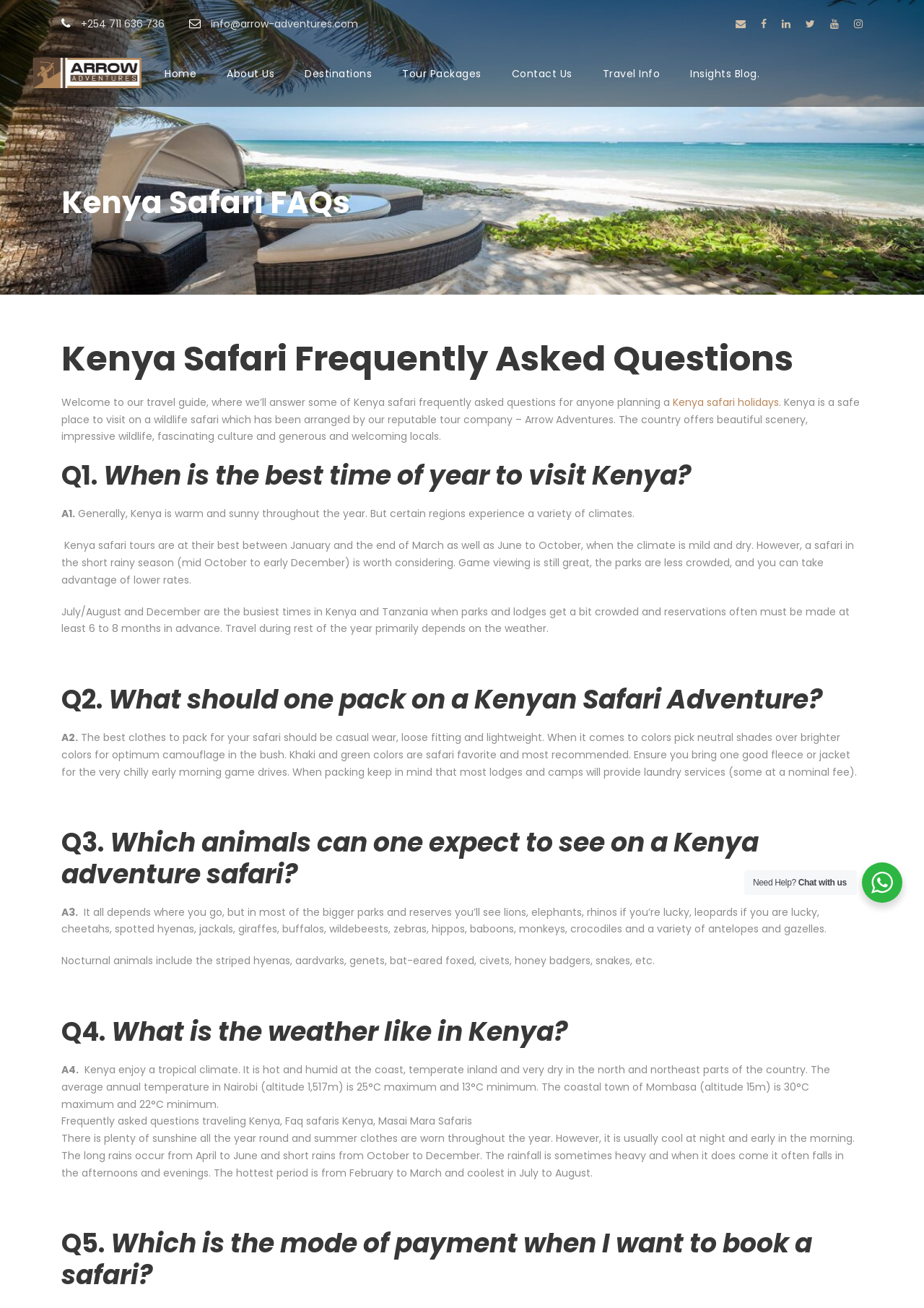Bounding box coordinates are specified in the format (top-left x, top-left y, bottom-right x, bottom-right y). All values are floating point numbers bounded between 0 and 1. Please provide the bounding box coordinate of the region this sentence describes: Contact Us

[0.554, 0.05, 0.619, 0.082]